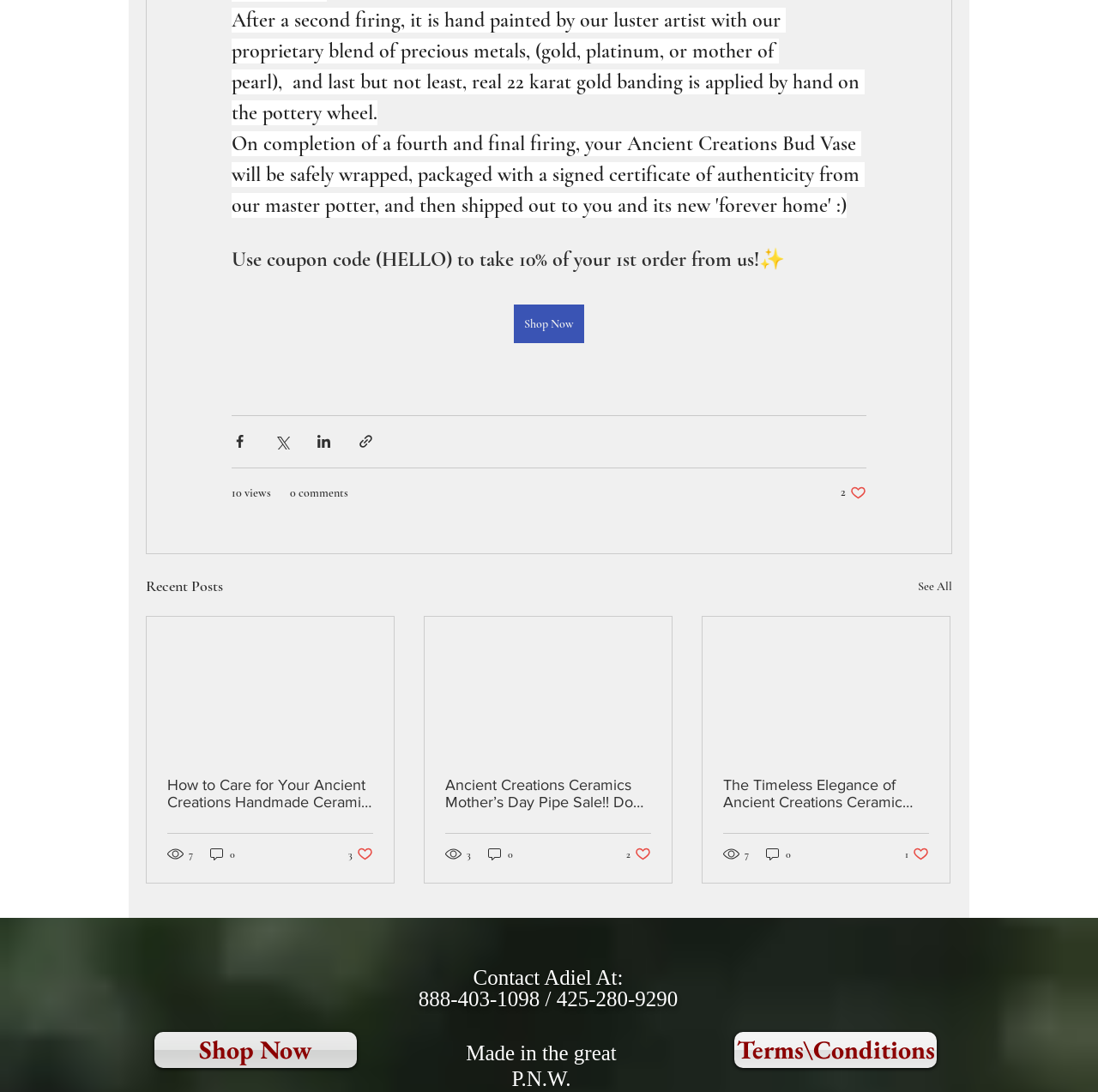Given the description Terms\Conditions, predict the bounding box coordinates of the UI element. Ensure the coordinates are in the format (top-left x, top-left y, bottom-right x, bottom-right y) and all values are between 0 and 1.

[0.669, 0.945, 0.853, 0.978]